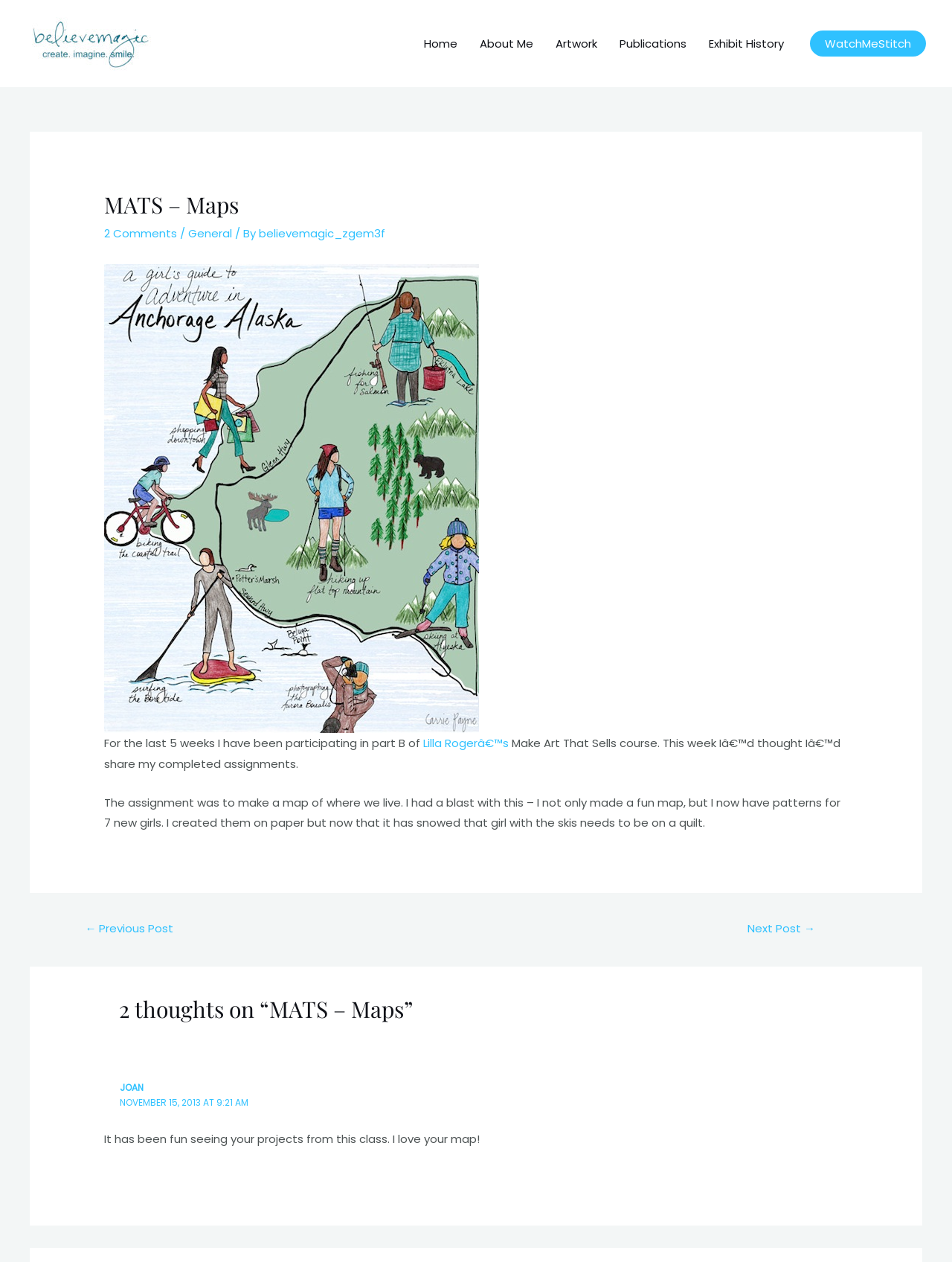Please locate the bounding box coordinates of the element that needs to be clicked to achieve the following instruction: "watch a video". The coordinates should be four float numbers between 0 and 1, i.e., [left, top, right, bottom].

[0.851, 0.024, 0.973, 0.045]